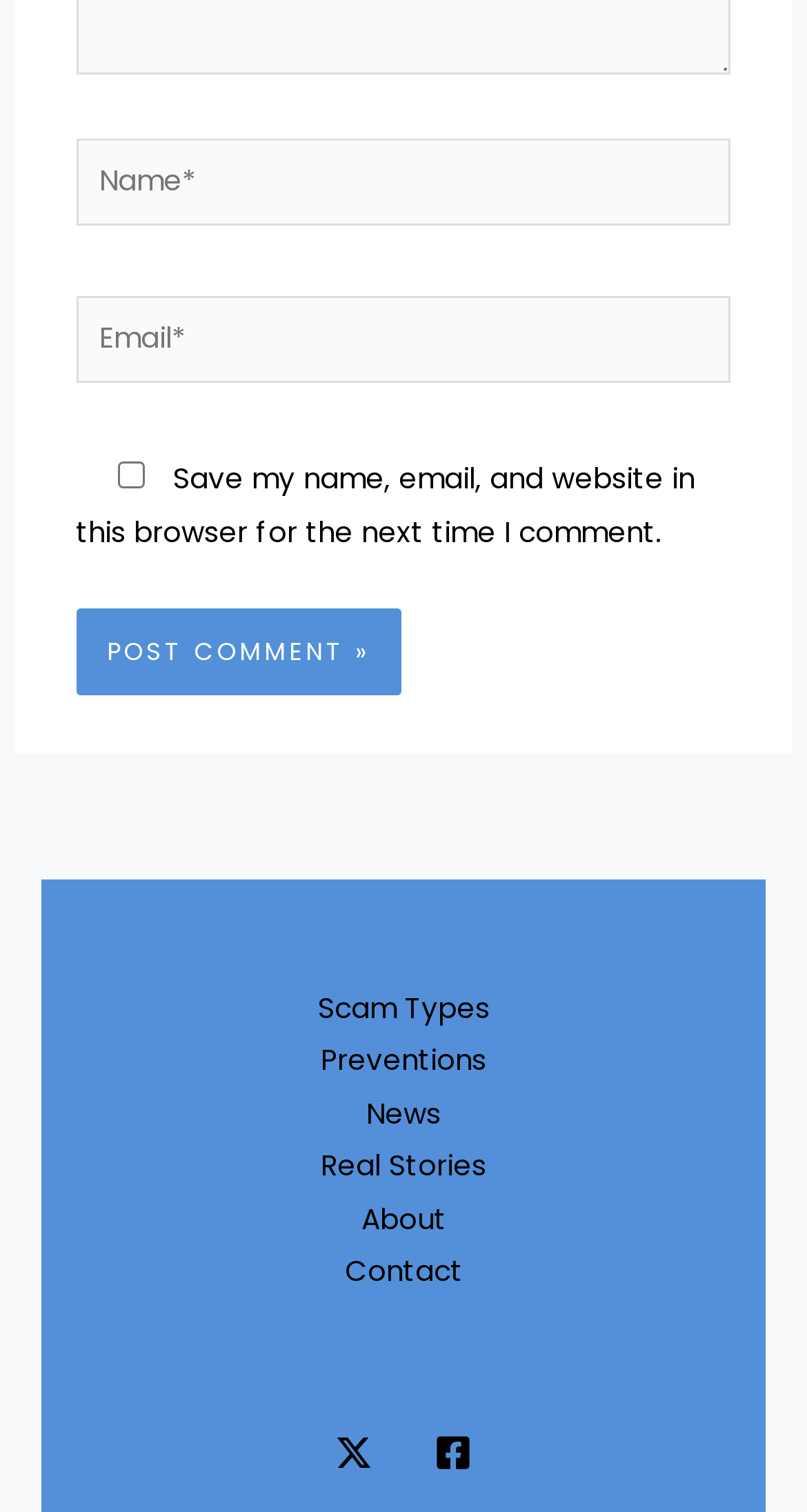Bounding box coordinates must be specified in the format (top-left x, top-left y, bottom-right x, bottom-right y). All values should be floating point numbers between 0 and 1. What are the bounding box coordinates of the UI element described as: parent_node: Name* name="author" placeholder="Name*"

[0.094, 0.091, 0.906, 0.149]